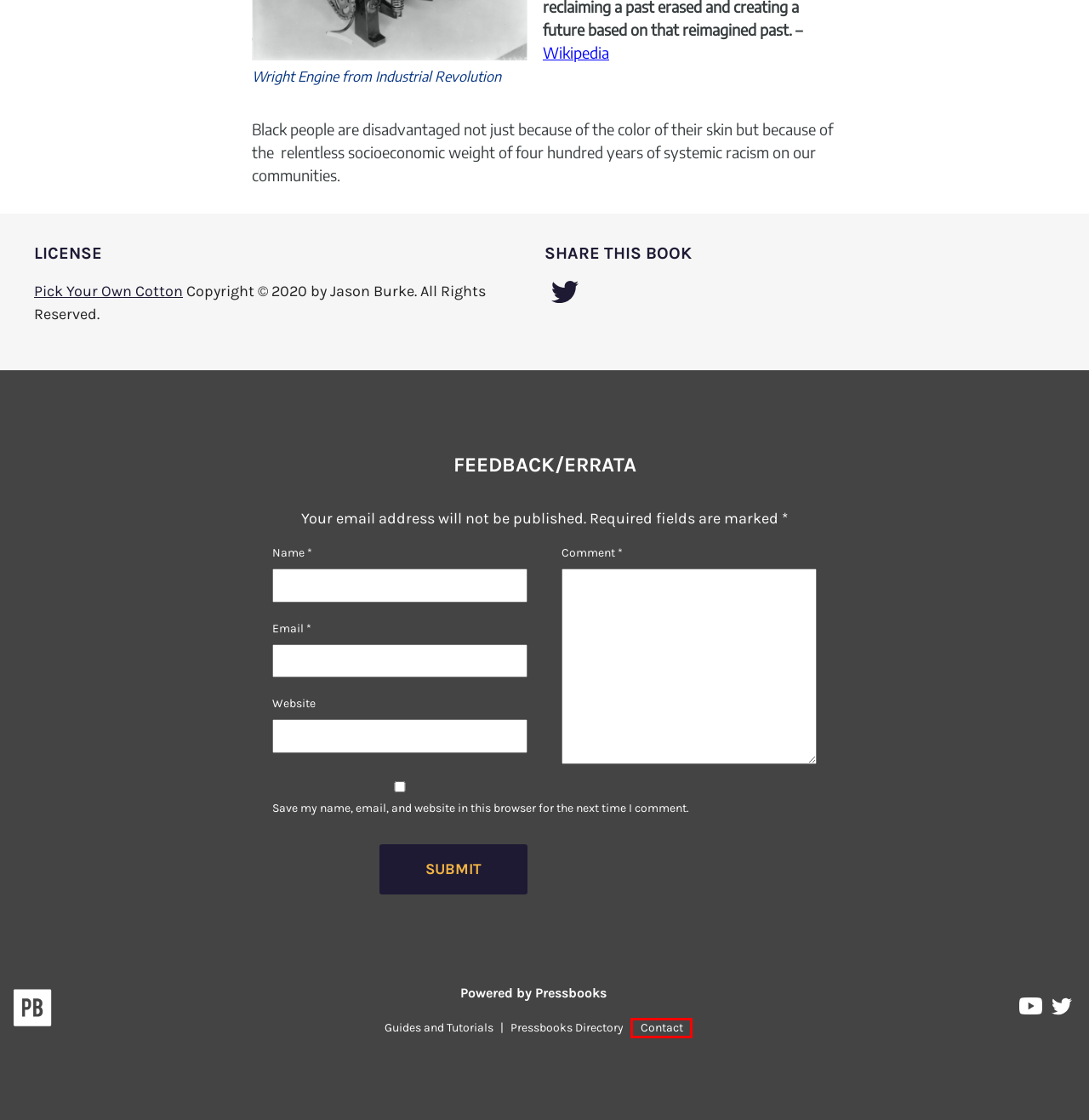Given a screenshot of a webpage with a red bounding box highlighting a UI element, choose the description that best corresponds to the new webpage after clicking the element within the red bounding box. Here are your options:
A. Adapt open textbooks with Pressbooks
B. The Cultural Divide – Inclusive Spectrums
C. Land Acknowledgement – Inclusive Spectrums
D. Pressbooks | The open book creation platform.
E. Support guides | Pressbooks
F. Pressbooks Directory
G. Contact | Pressbooks
H. Why We Can’t Wait – Inclusive Spectrums

G